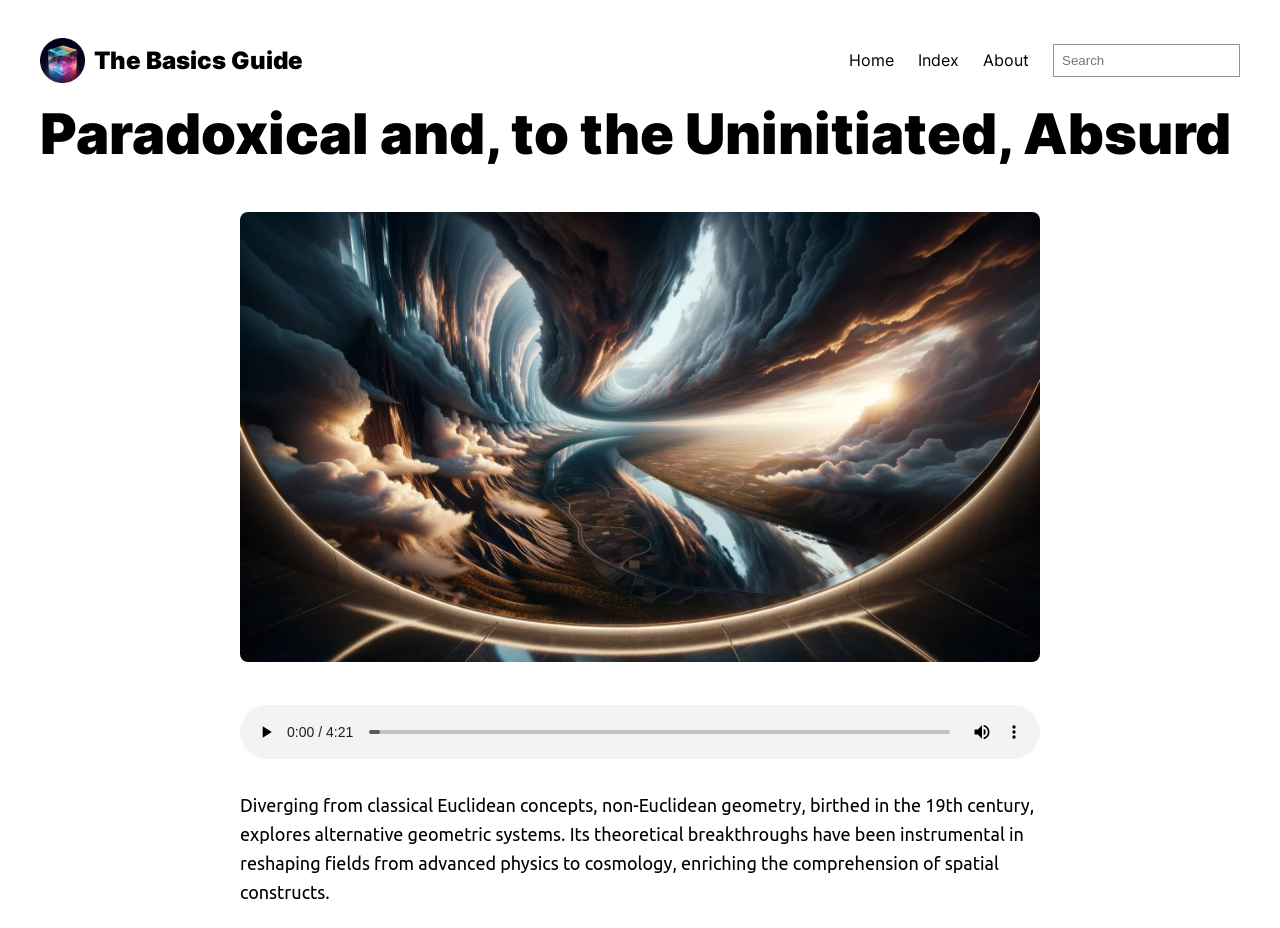Given the description "Copy Link", determine the bounding box of the corresponding UI element.

None